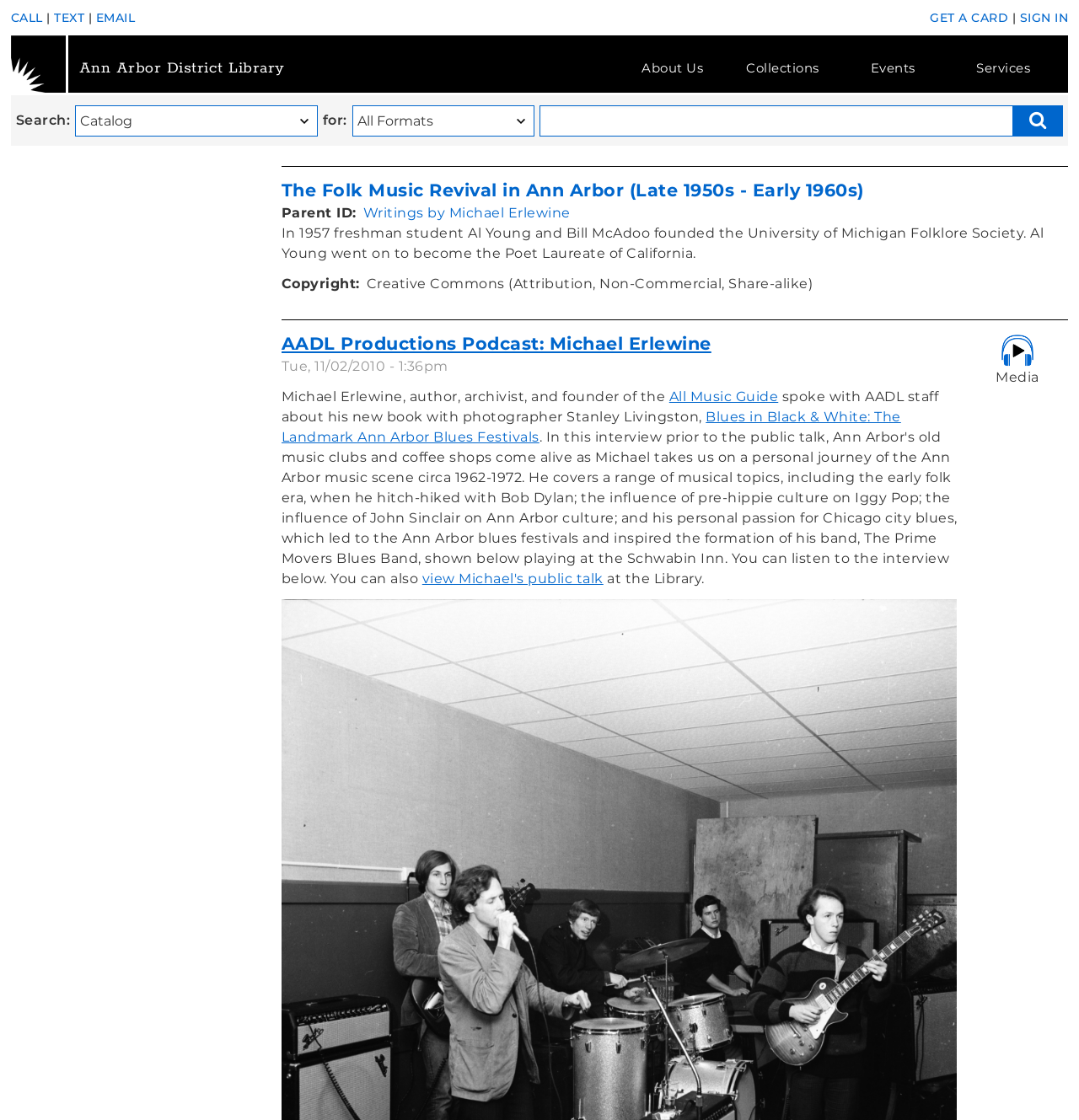Identify the bounding box coordinates of the part that should be clicked to carry out this instruction: "Learn about the Folk Music Revival in Ann Arbor".

[0.261, 0.16, 0.801, 0.179]